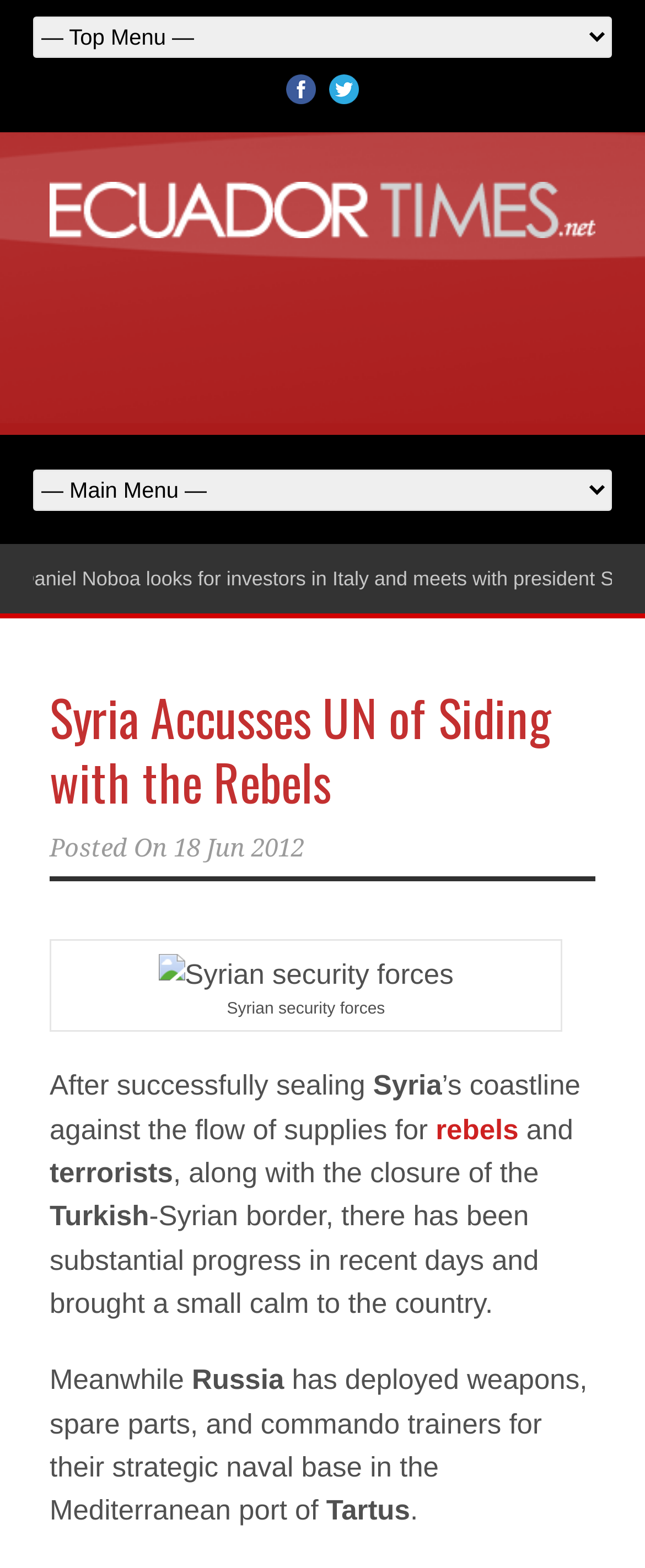What is the name of the port mentioned in the article?
Give a comprehensive and detailed explanation for the question.

The webpage contains a sentence mentioning Russia's deployment of weapons and spare parts to their strategic naval base in the Mediterranean port of Tartus, which suggests that Tartus is the name of the port mentioned in the article.